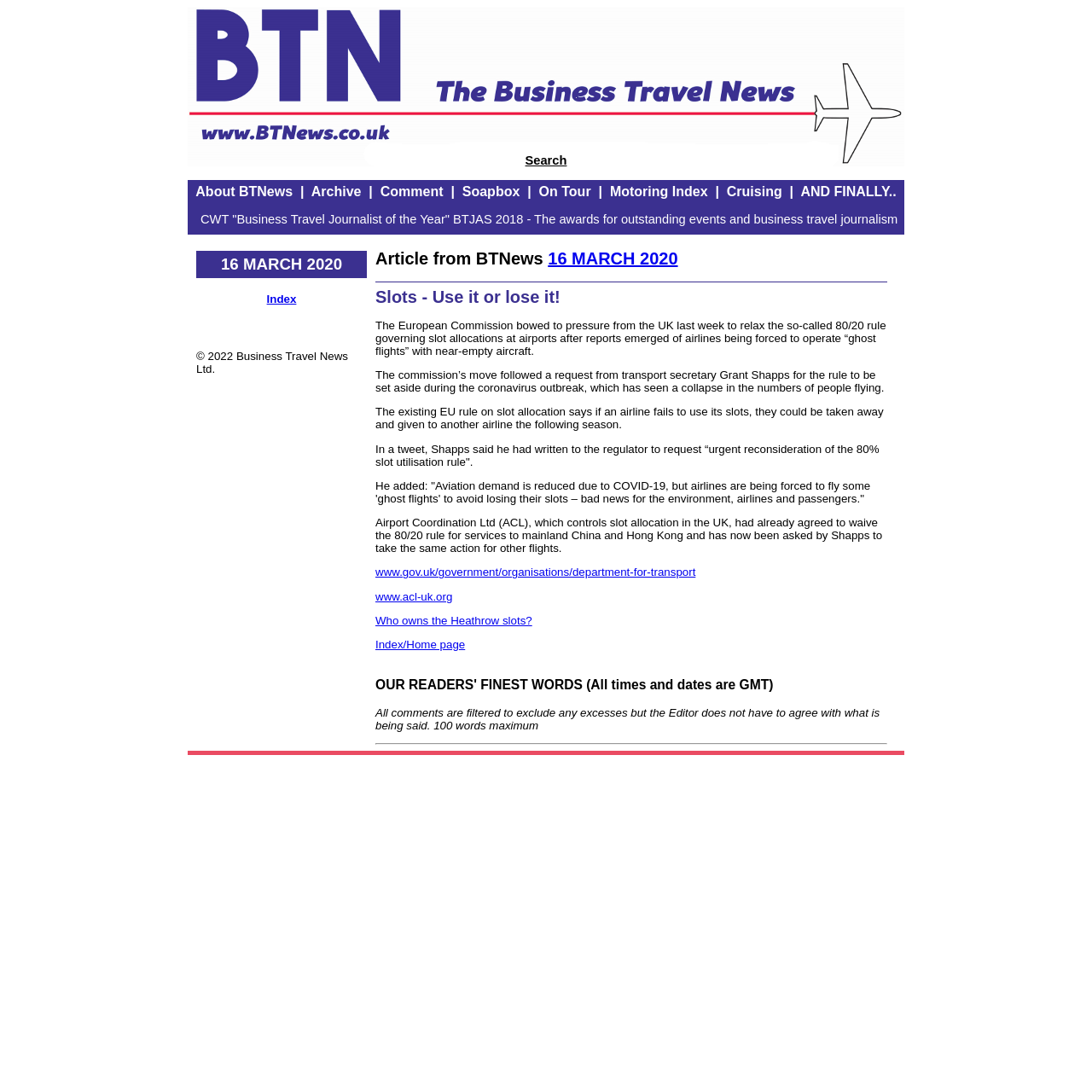Using the given element description, provide the bounding box coordinates (top-left x, top-left y, bottom-right x, bottom-right y) for the corresponding UI element in the screenshot: 16 MARCH 2020

[0.502, 0.228, 0.621, 0.245]